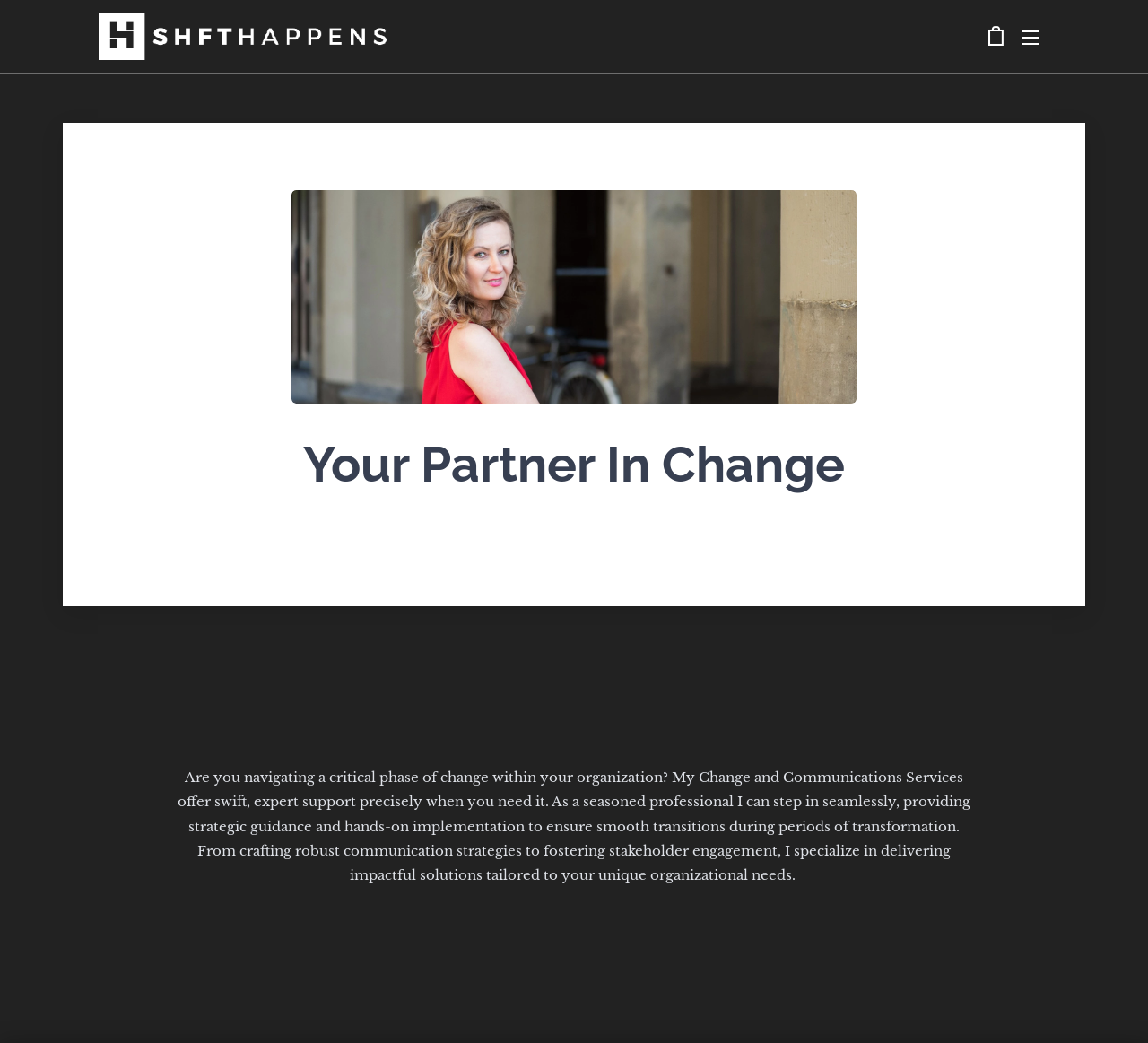What is the role of the professional on this website?
Using the visual information, answer the question in a single word or phrase.

Seasoned professional